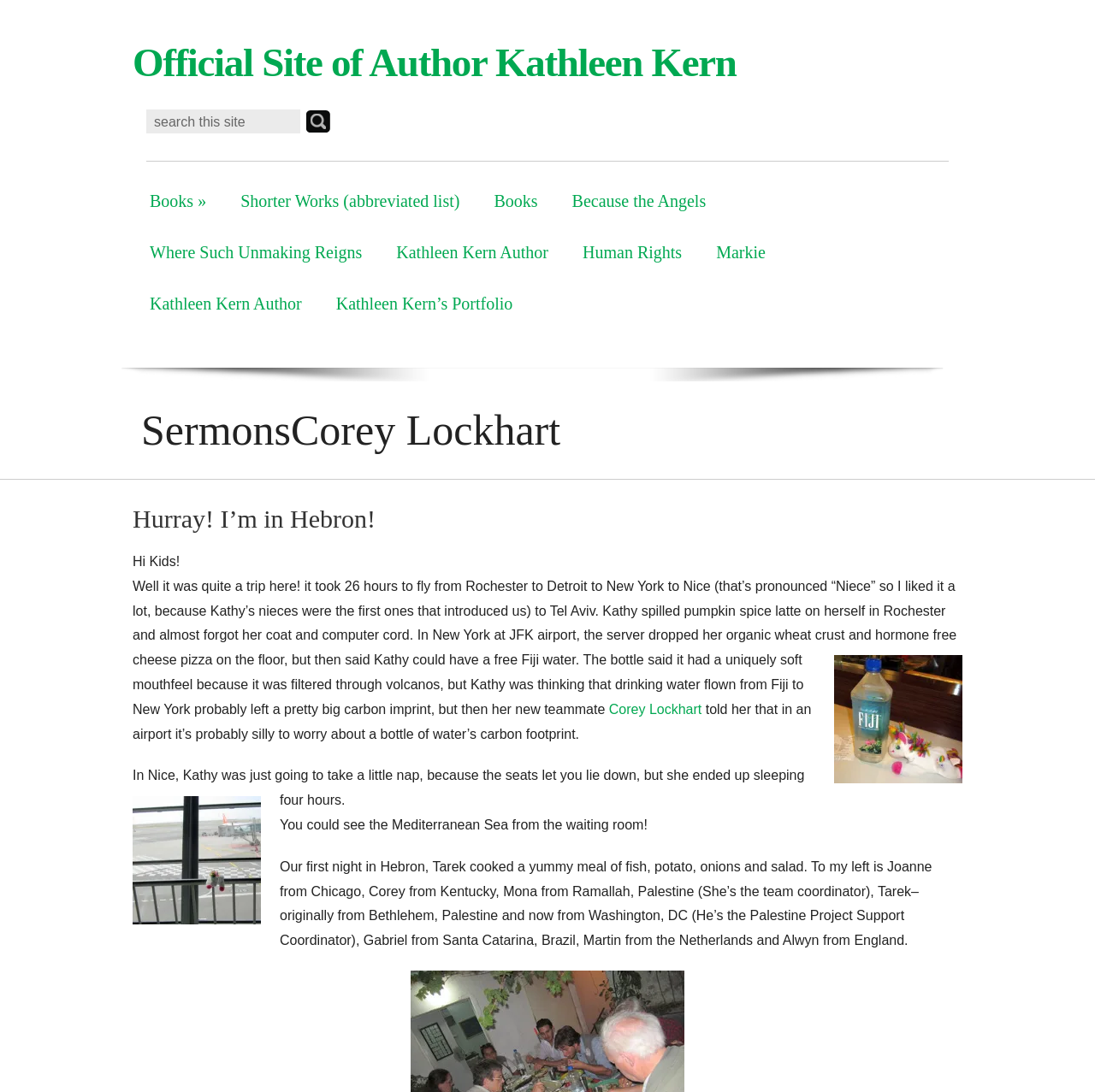Give a one-word or one-phrase response to the question: 
What is the name of the image?

IMG_9299